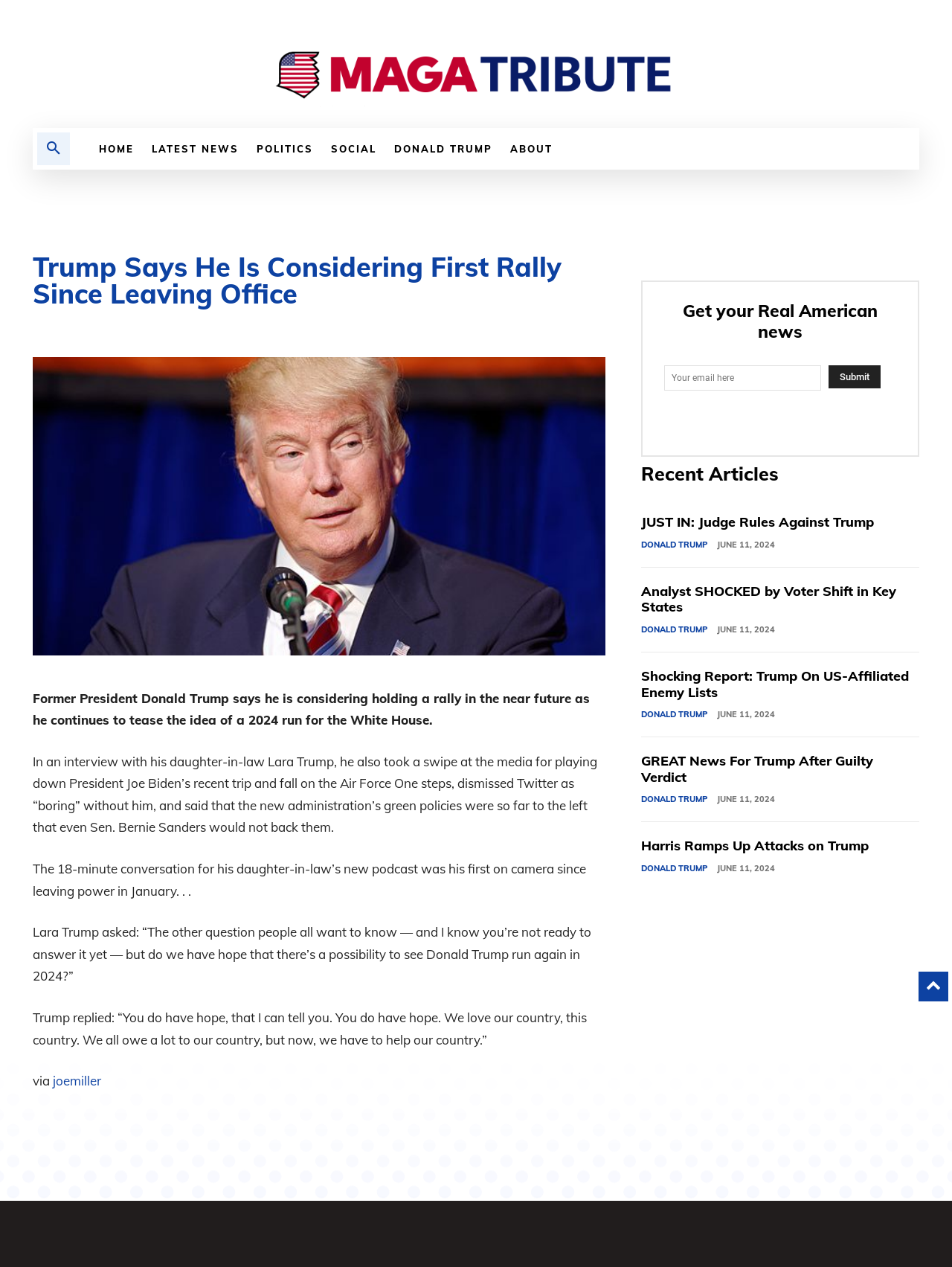Find the bounding box coordinates for the element that must be clicked to complete the instruction: "Click the 'Submit' button". The coordinates should be four float numbers between 0 and 1, indicated as [left, top, right, bottom].

[0.87, 0.288, 0.925, 0.307]